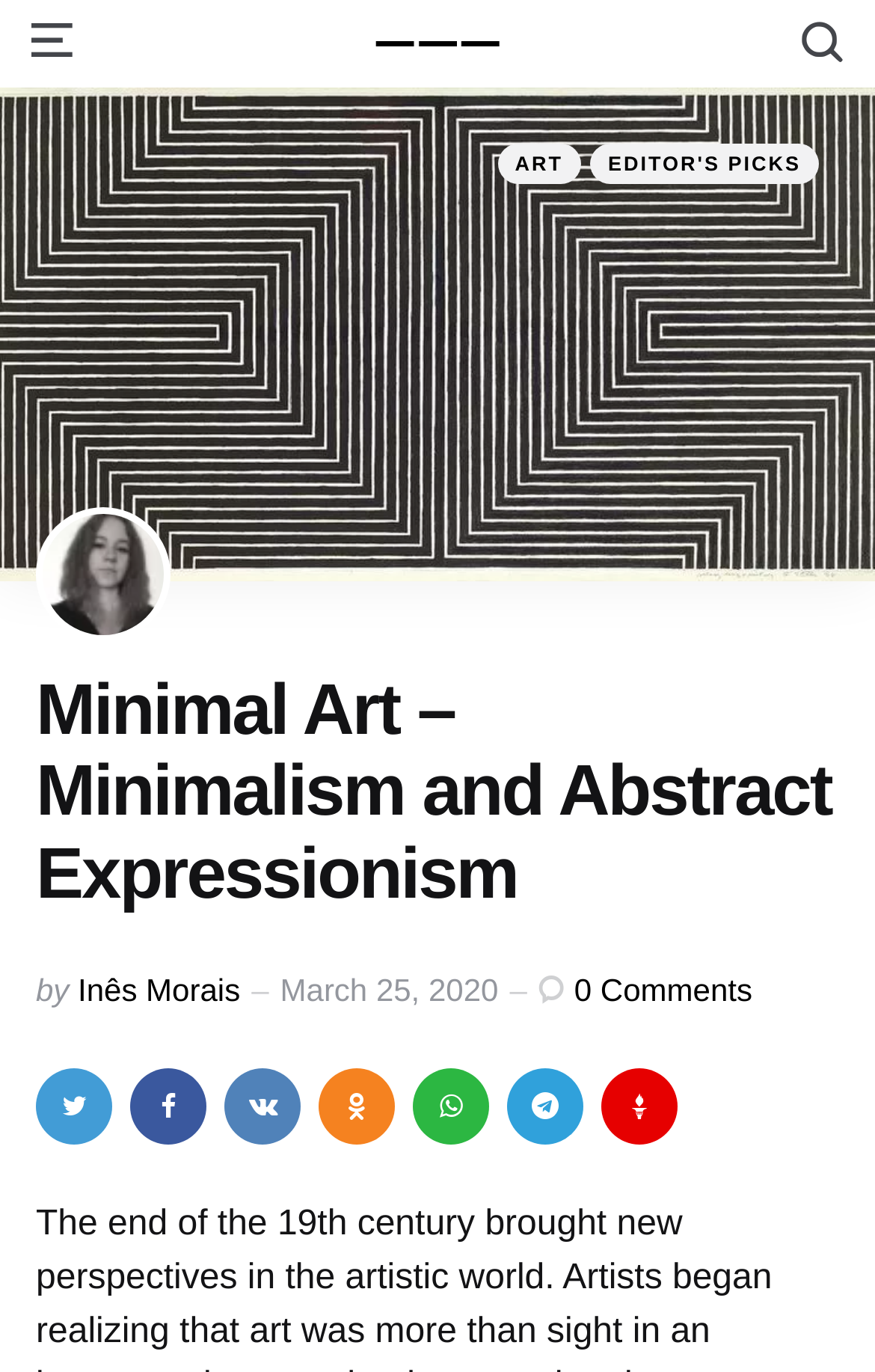Please look at the image and answer the question with a detailed explanation: What is the category of the article?

The category of the article can be found in the section above the article's title, where it says 'Posted in' followed by the category 'ART'.